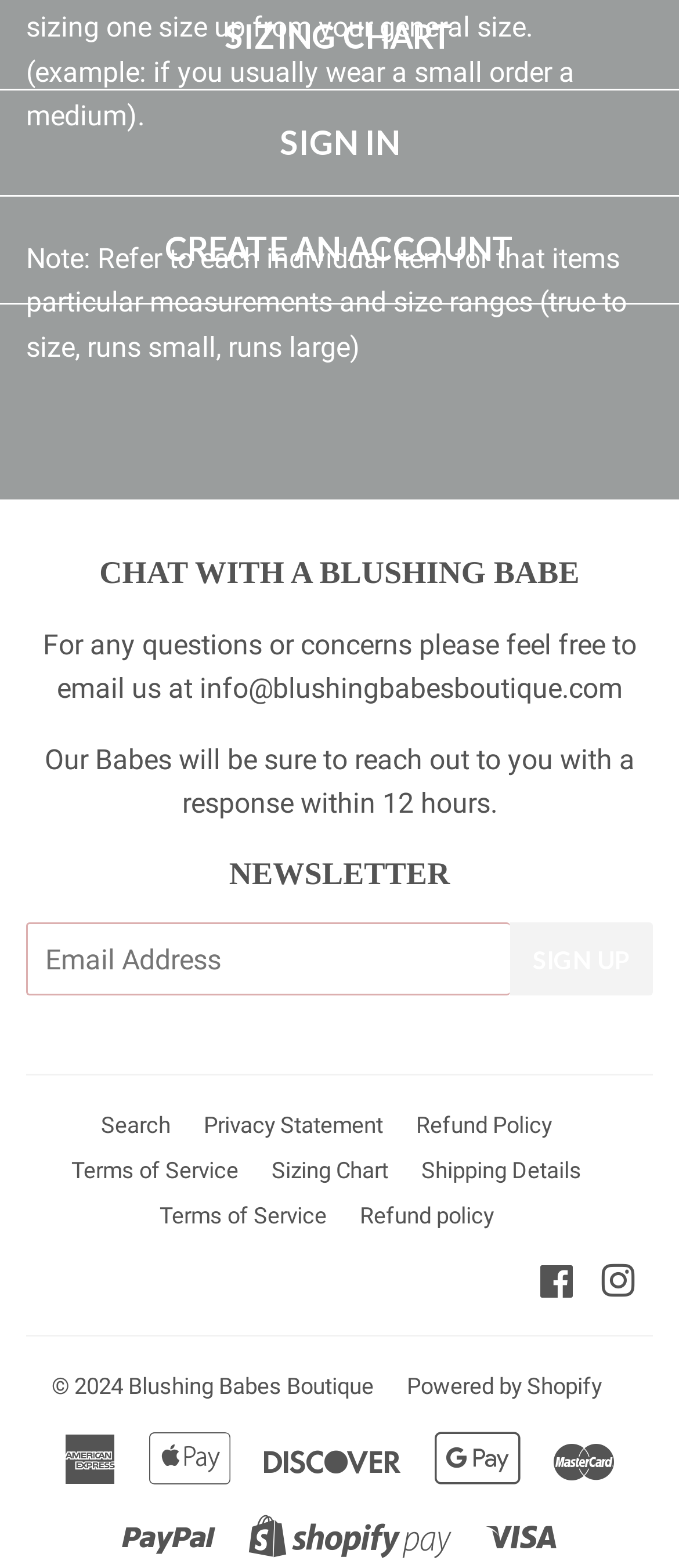What is the purpose of the 'CHAT WITH A BLUSHING BABE' section?
Using the picture, provide a one-word or short phrase answer.

Unknown